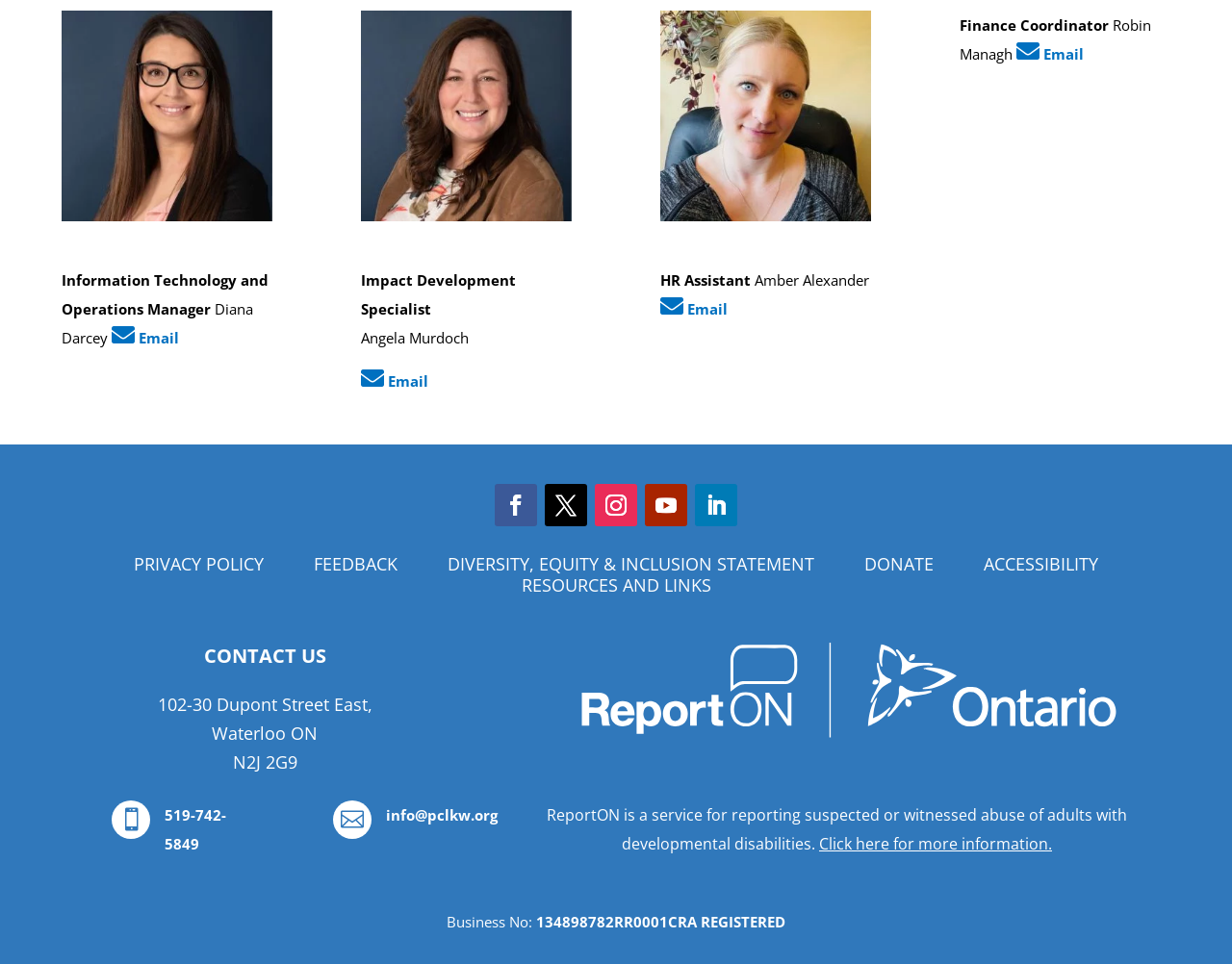Give a one-word or short-phrase answer to the following question: 
What is the email icon represented by?

uf0e0